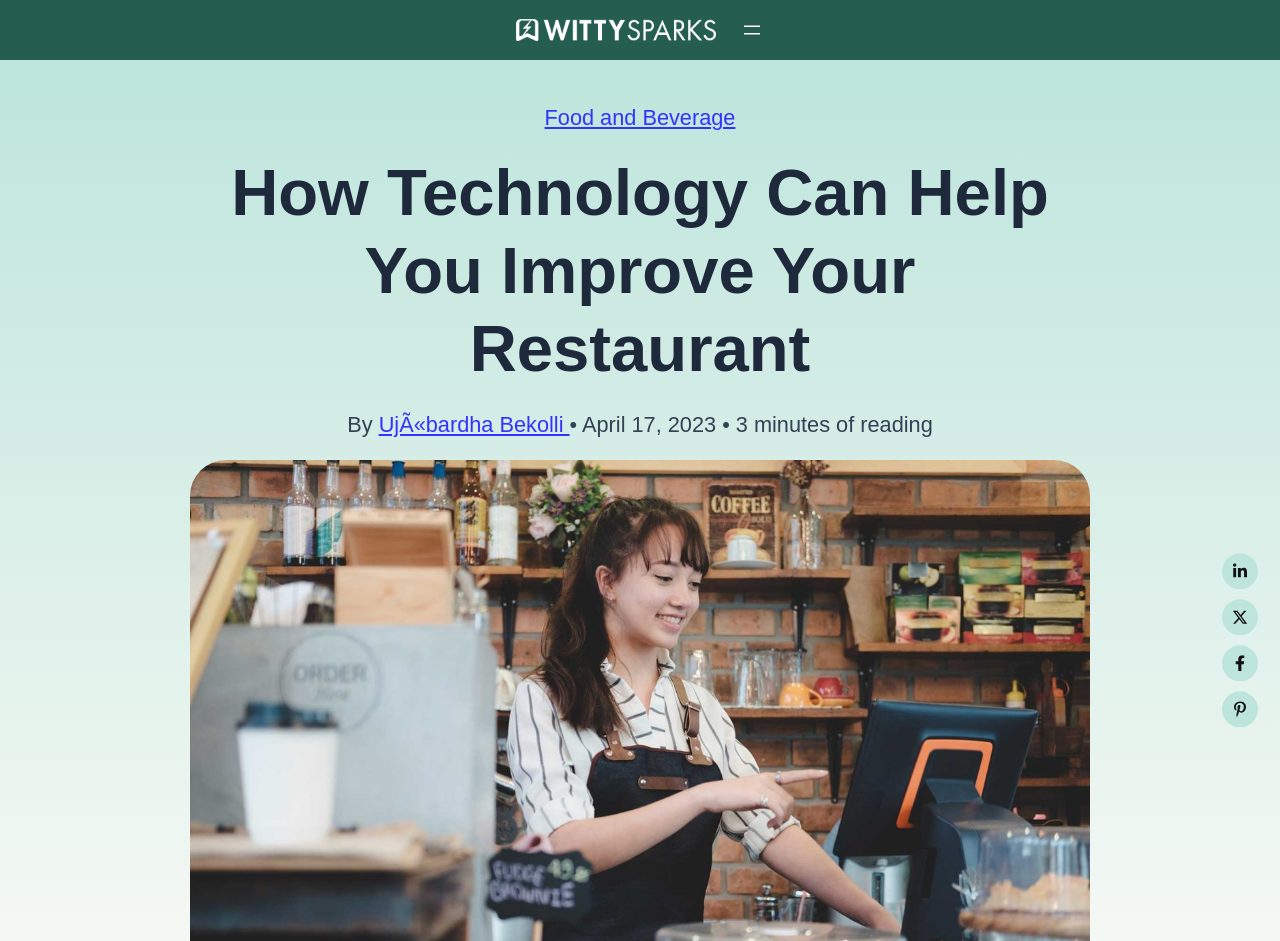Bounding box coordinates are specified in the format (top-left x, top-left y, bottom-right x, bottom-right y). All values are floating point numbers bounded between 0 and 1. Please provide the bounding box coordinate of the region this sentence describes: aria-label="Facebook"

[0.955, 0.685, 0.983, 0.724]